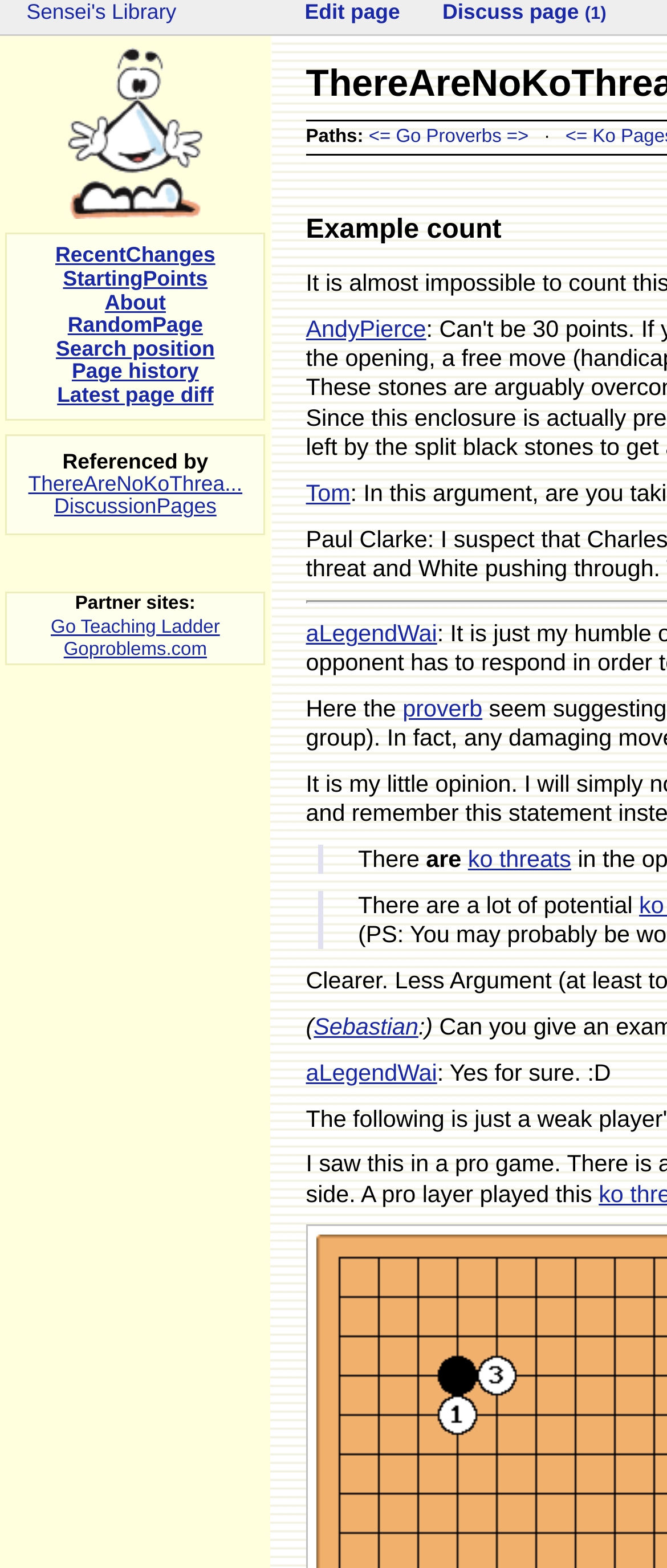Answer briefly with one word or phrase:
How many discussion pages are referenced by this page?

At least one